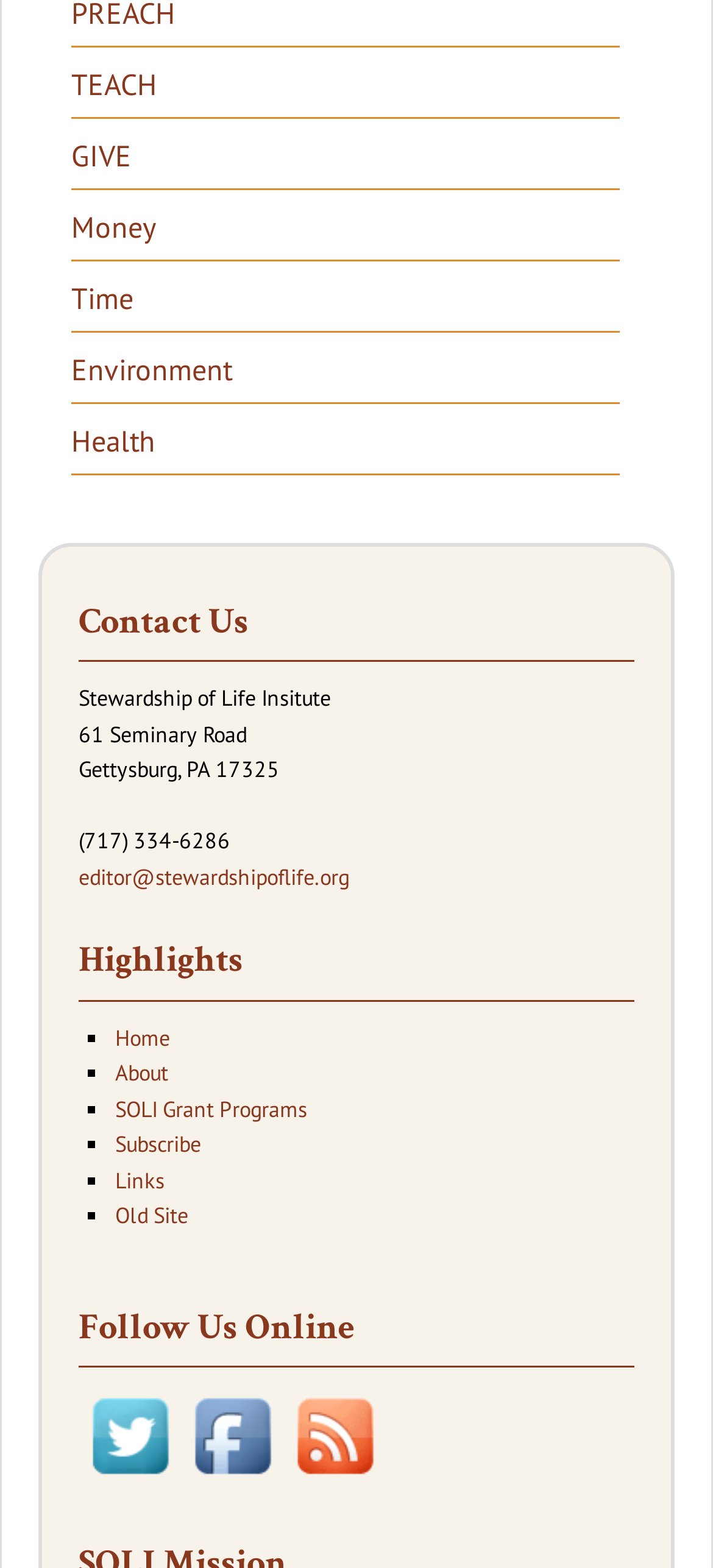Please identify the coordinates of the bounding box for the clickable region that will accomplish this instruction: "Go to About".

[0.162, 0.676, 0.236, 0.693]